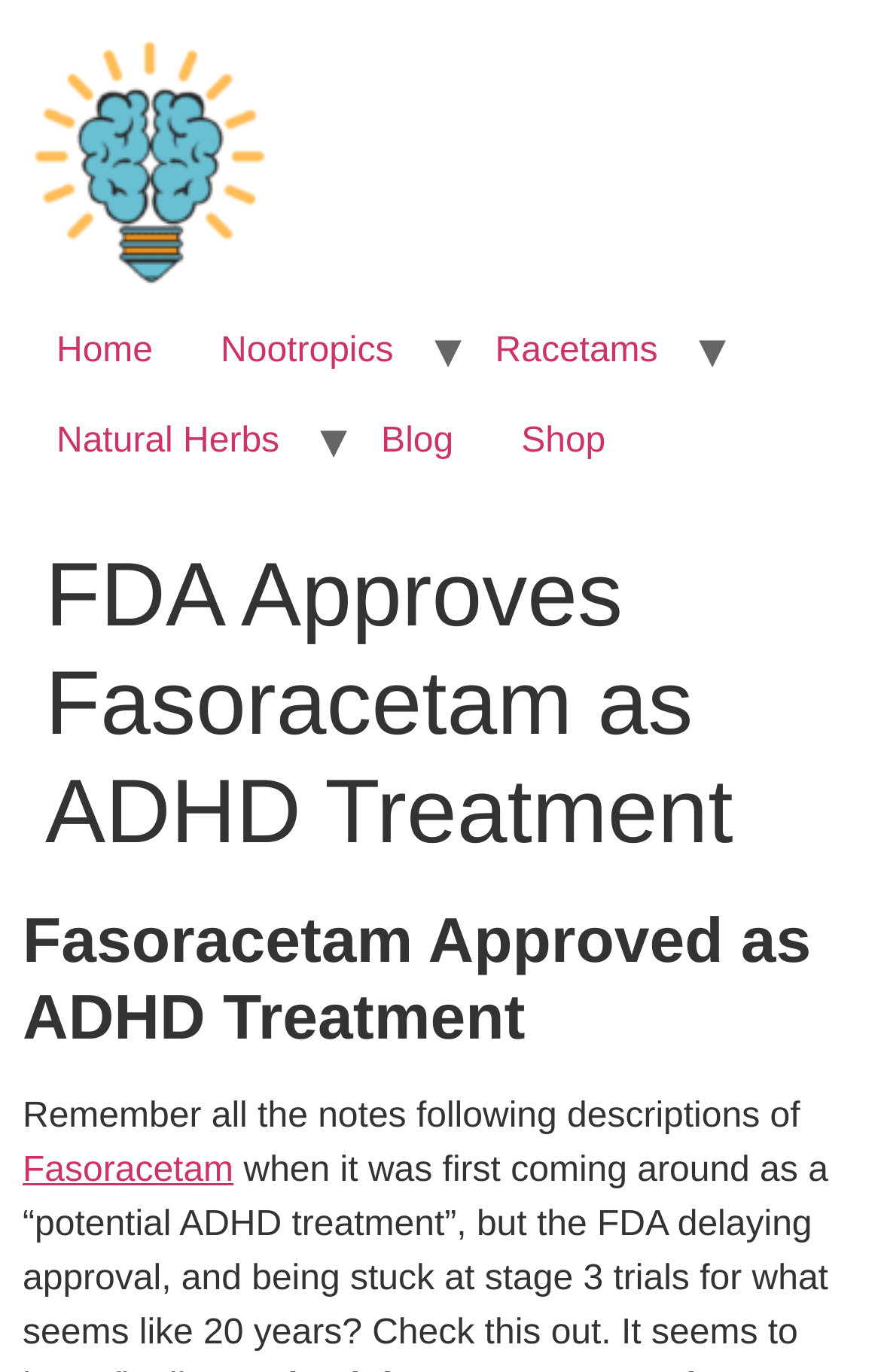Offer a meticulous description of the webpage's structure and content.

The webpage is about Fasoracetam, a non-stimulant ADHD treatment that has received FDA approval. At the top left corner, there is a logo image with a corresponding link. Below the logo, there is a navigation menu with links to different sections of the website, including "Home", "Nootropics", "Racetams", "Natural Herbs", "Blog", and "Shop". 

The main content of the webpage is divided into sections, with a large heading at the top that reads "FDA Approves Fasoracetam as ADHD Treatment". Below this heading, there is a smaller heading that repeats the same information. 

Further down the page, there is a paragraph of text that starts with "Remember all the notes following descriptions of", which is likely an introduction to the article. The first link within this paragraph is to "Fasoracetam", which suggests that the article will provide more information about this treatment.